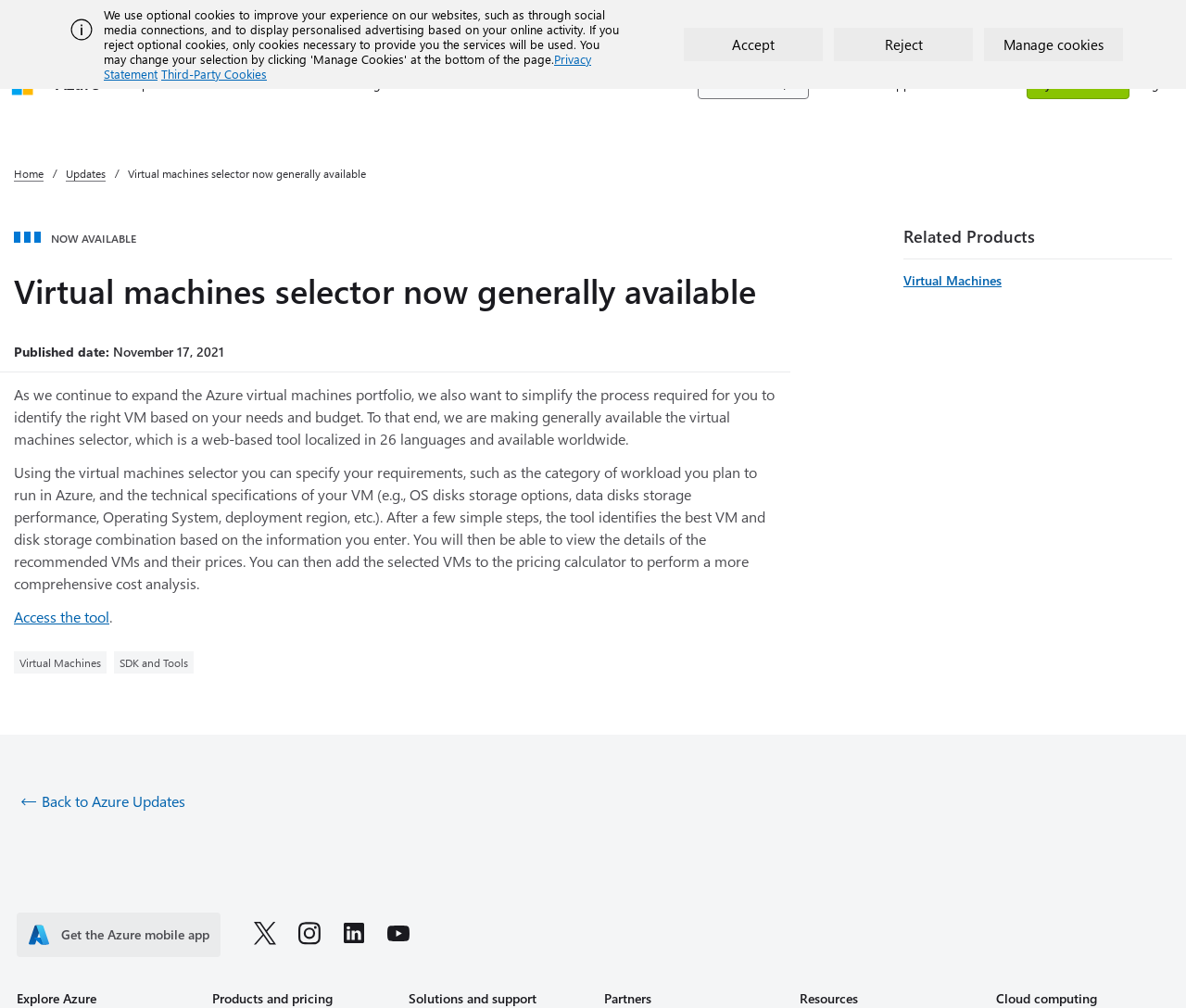Carefully observe the image and respond to the question with a detailed answer:
How many languages is the virtual machines selector localized in?

According to the webpage, the virtual machines selector is localized in 26 different languages, making it accessible to users worldwide.